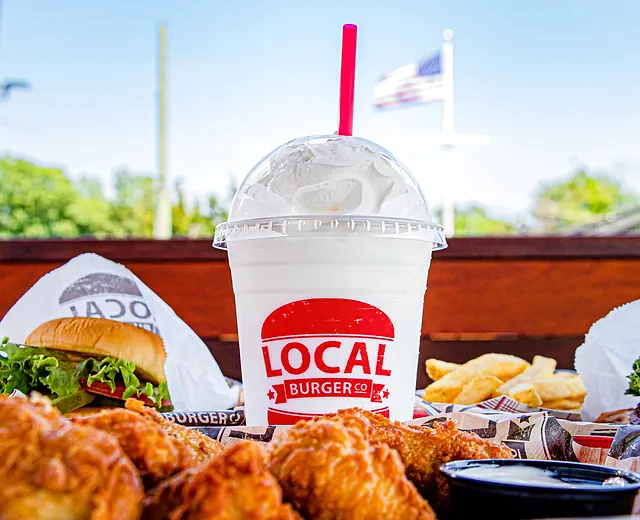What type of food is the pile in the image?
Refer to the screenshot and respond with a concise word or phrase.

Fried chicken